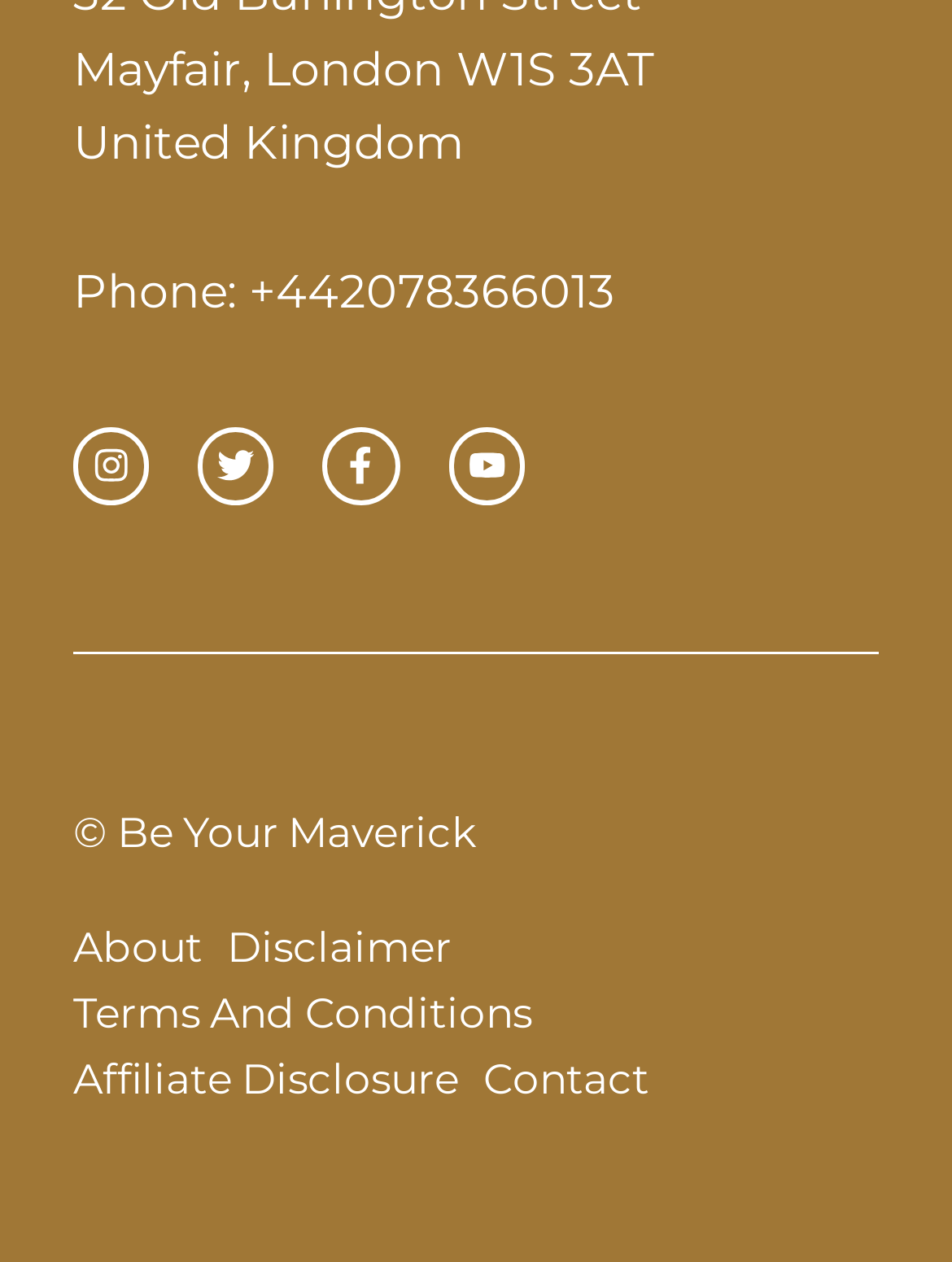Extract the bounding box for the UI element that matches this description: "Terms And Conditions".

[0.077, 0.778, 0.559, 0.831]